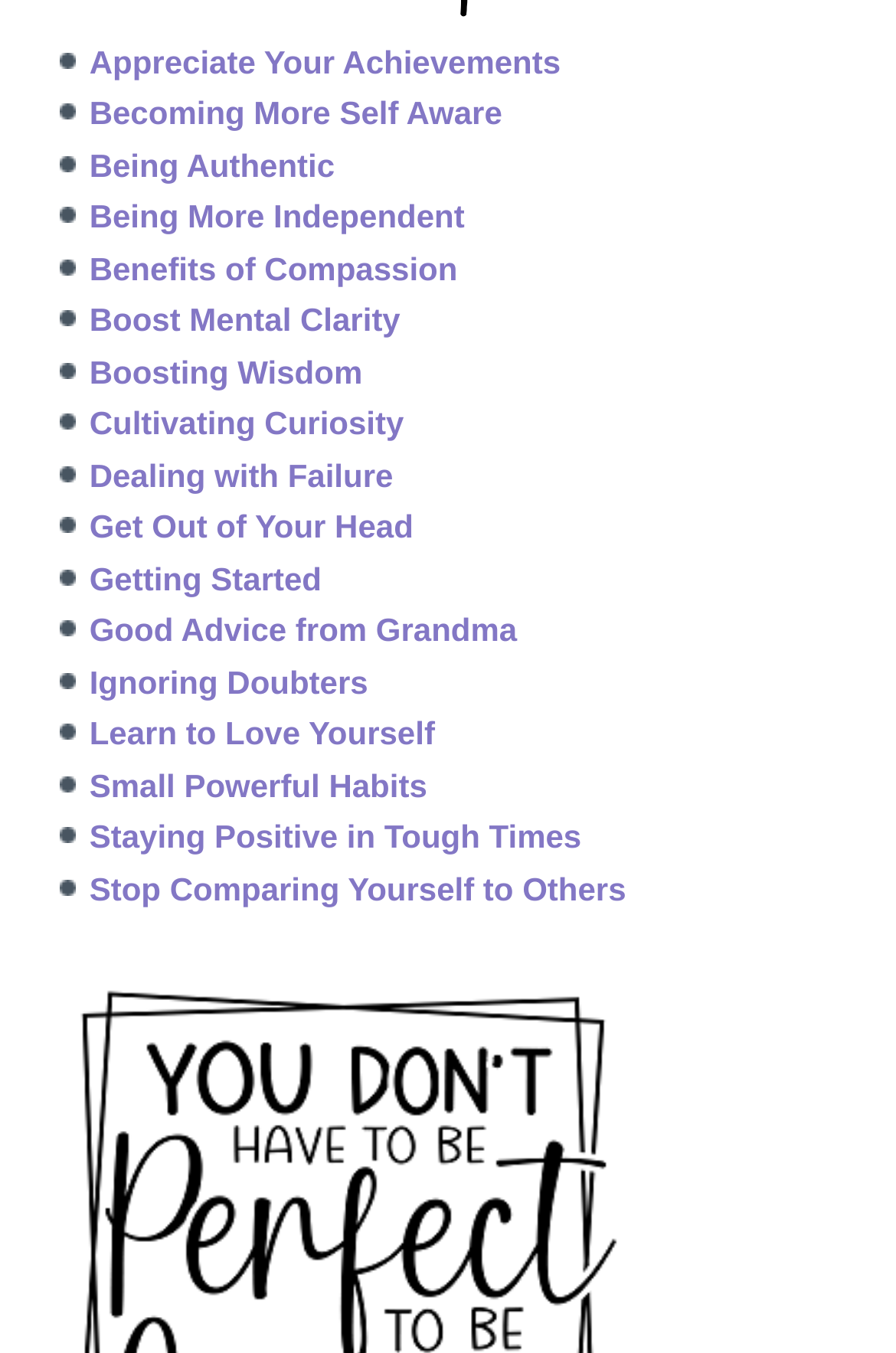Find and indicate the bounding box coordinates of the region you should select to follow the given instruction: "Explore Appreciate Your Achievements".

[0.1, 0.032, 0.626, 0.059]